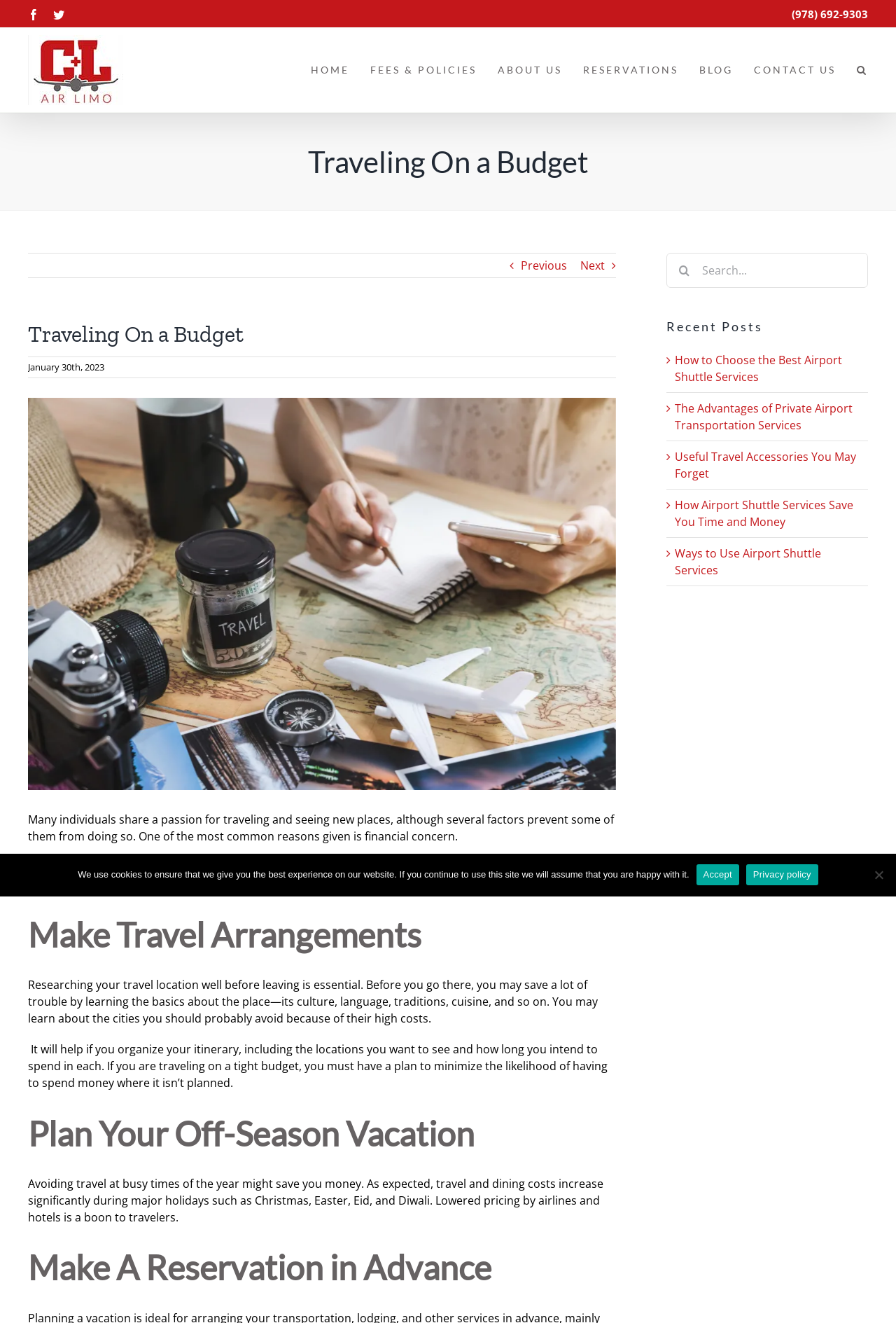What is the purpose of the 'Search' button?
Please ensure your answer to the question is detailed and covers all necessary aspects.

I found a 'Search' button at the top right corner of the webpage, which is likely used to search for specific content on the website, such as articles or services related to airport transportation.